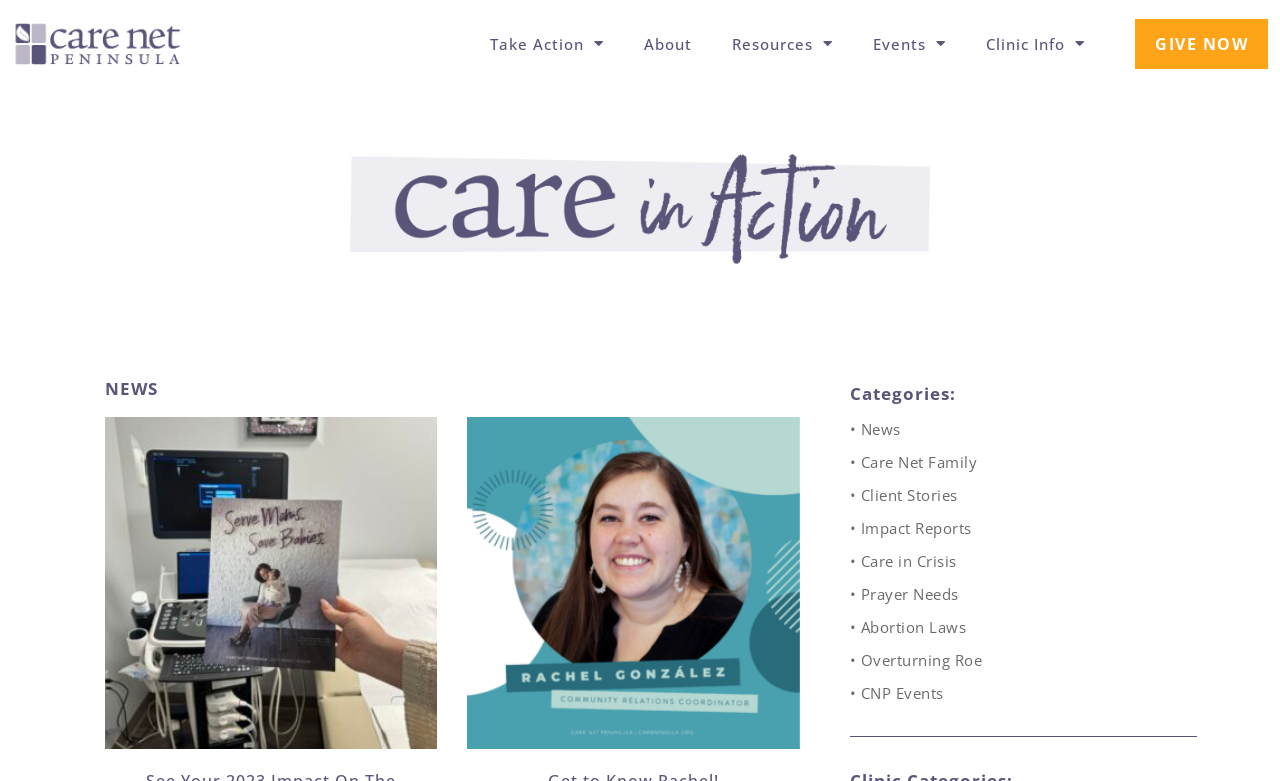What is the main category of news on this webpage?
Answer the question in as much detail as possible.

I determined this by looking at the heading 'NEWS' and the links below it, which are categorized as '• News', '• Care Net Family', and so on.